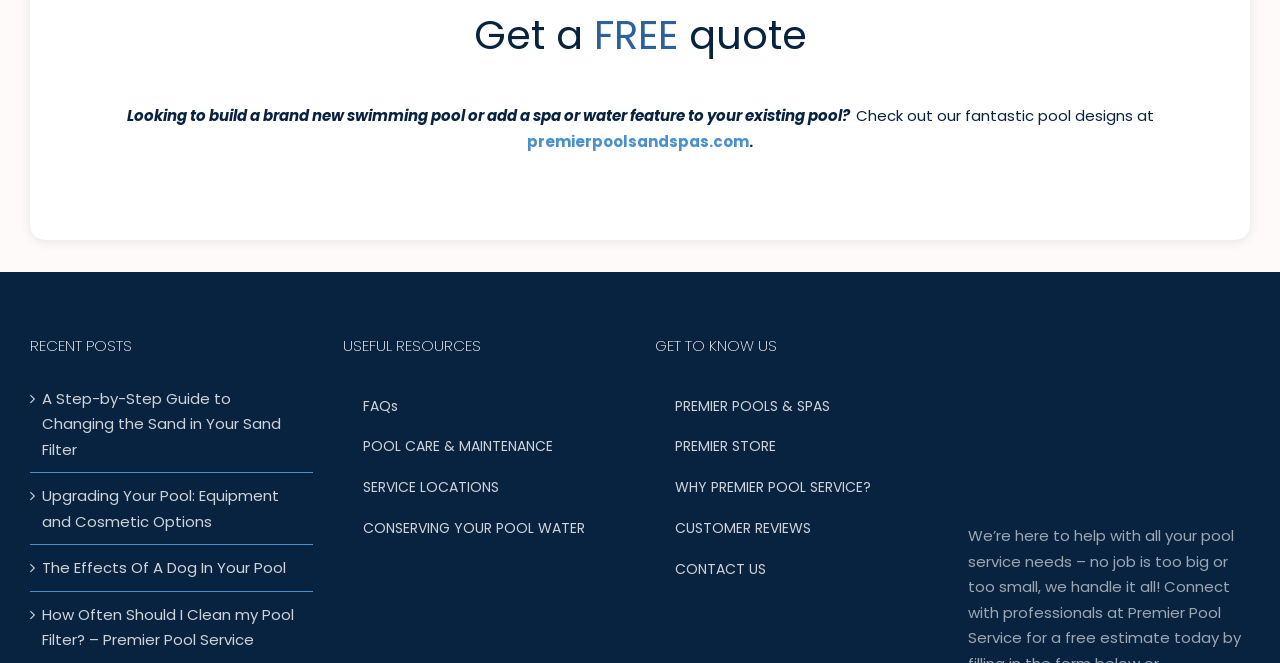What is the name of the company?
Using the information from the image, give a concise answer in one word or a short phrase.

Premier Pools & Spas